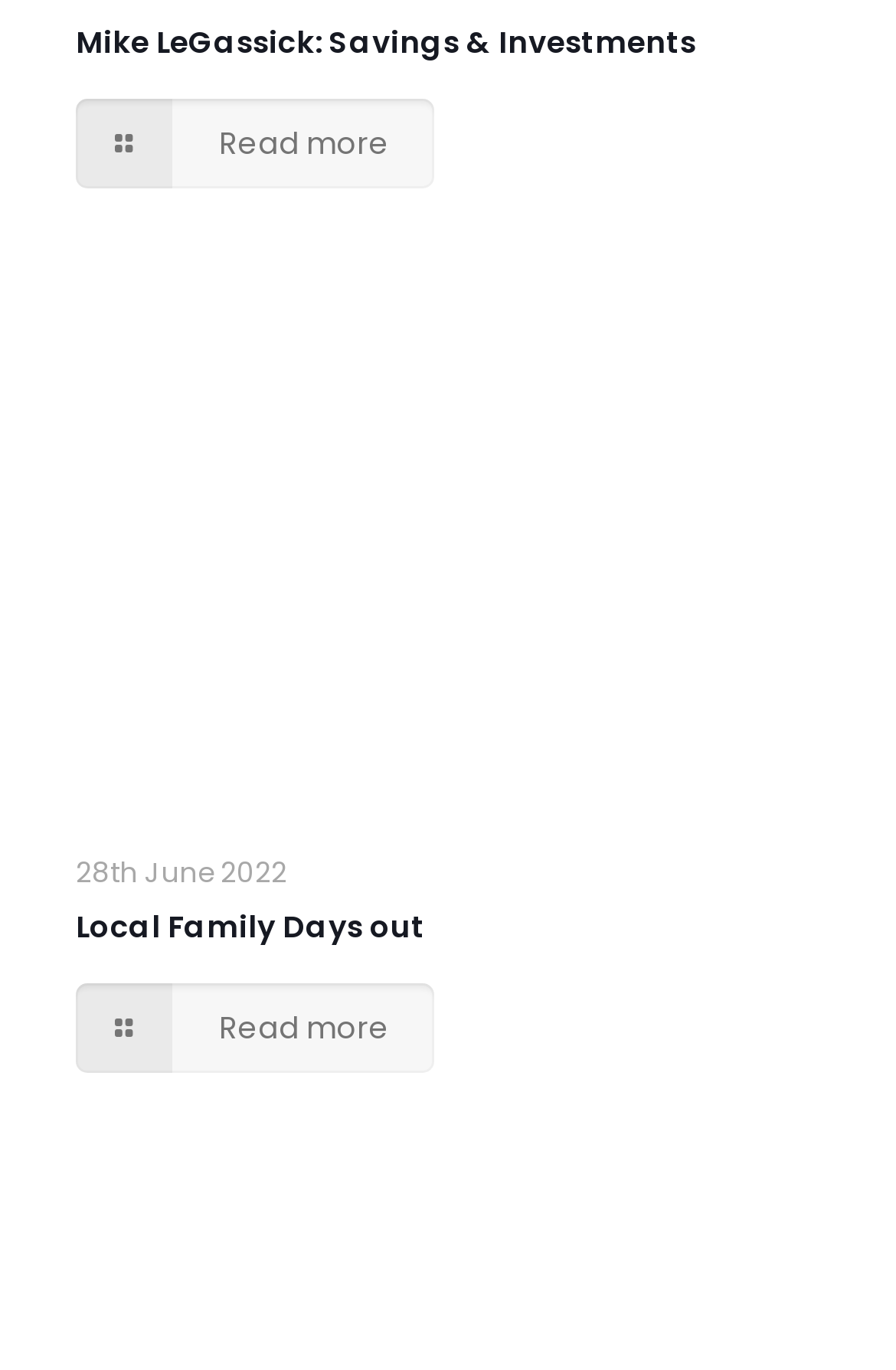What is the name of the person mentioned?
Using the visual information, answer the question in a single word or phrase.

Mike LeGassick